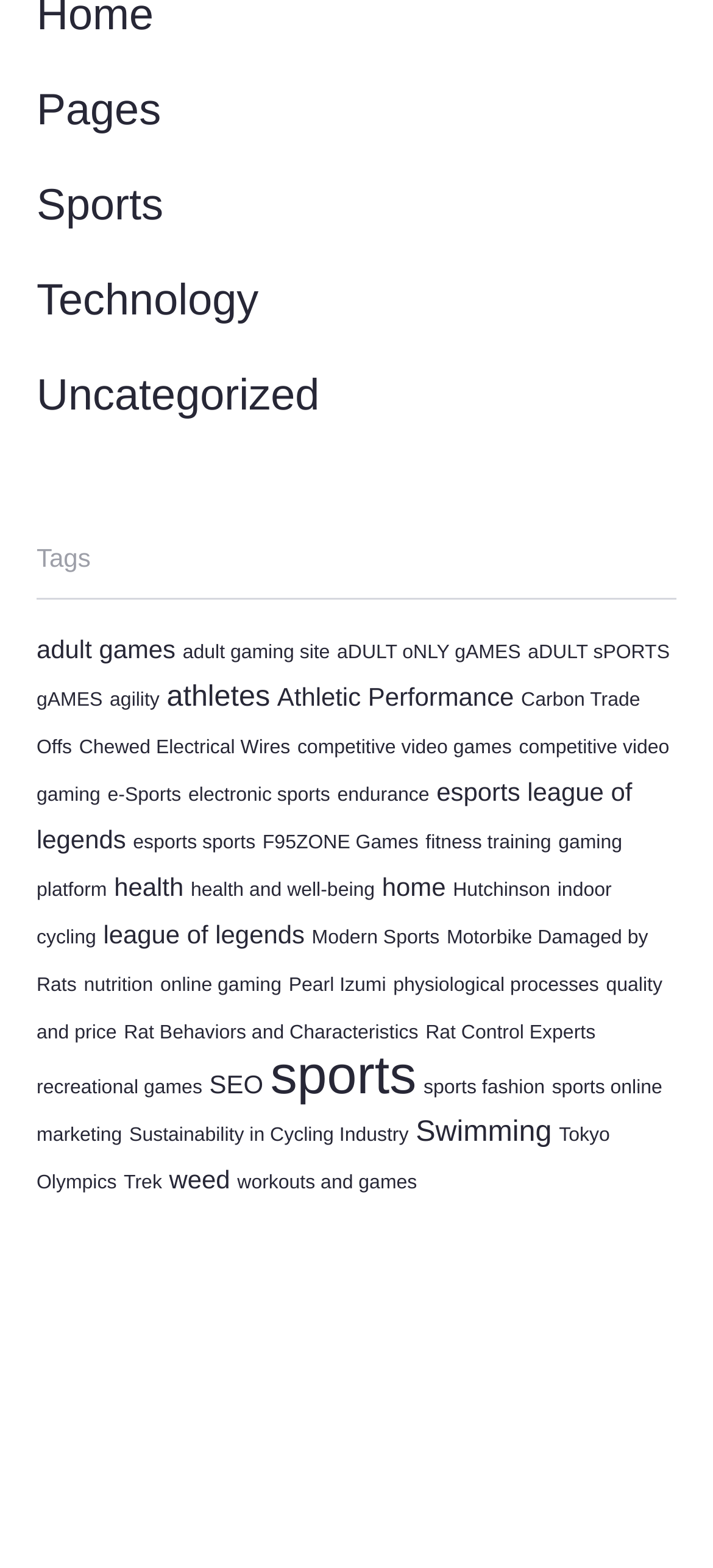Please specify the bounding box coordinates for the clickable region that will help you carry out the instruction: "Explore the 'Technology' section".

[0.051, 0.176, 0.363, 0.208]